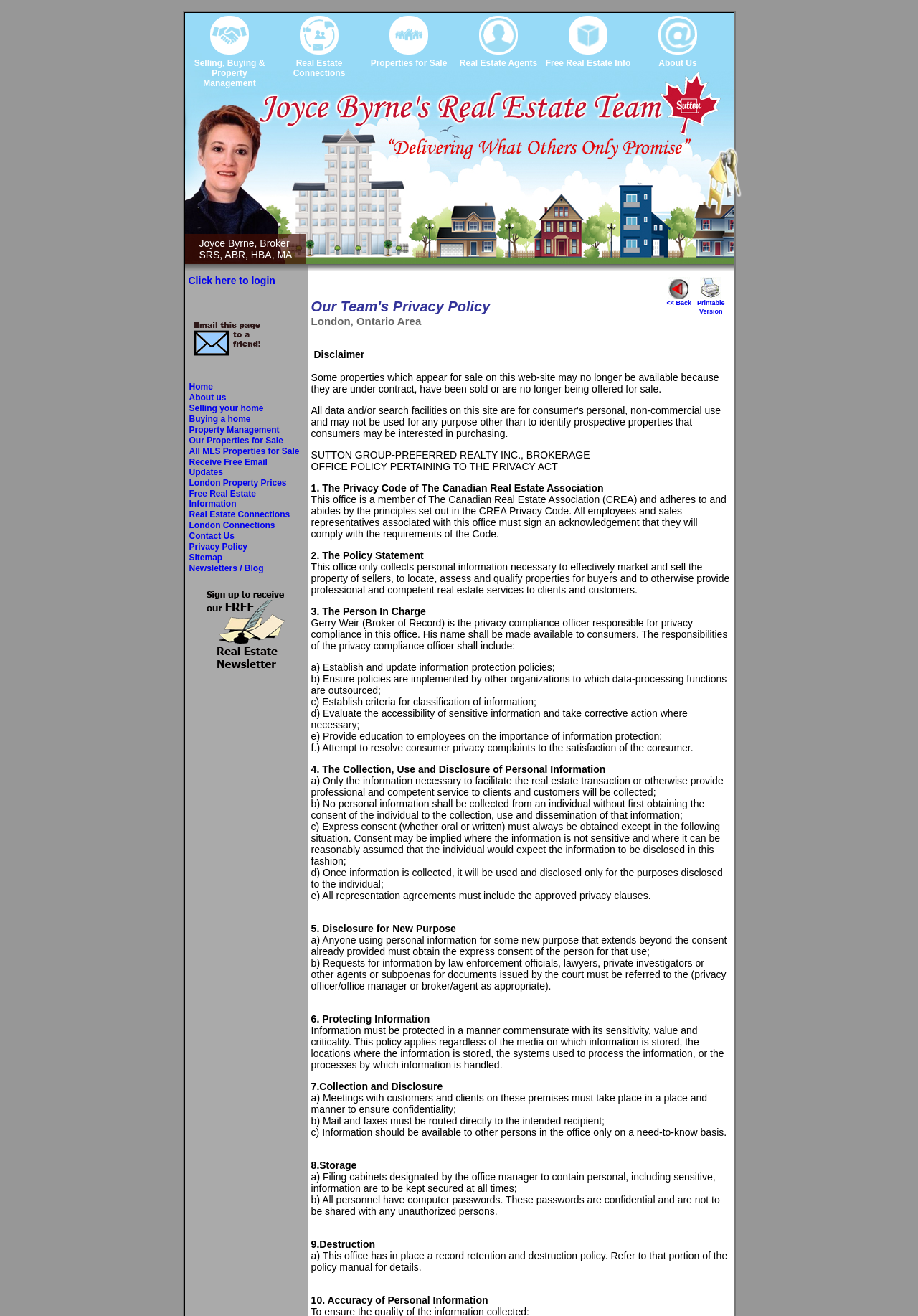Given the element description, predict the bounding box coordinates in the format (top-left x, top-left y, bottom-right x, bottom-right y), using floating point numbers between 0 and 1: Properties for Sale

[0.396, 0.012, 0.494, 0.052]